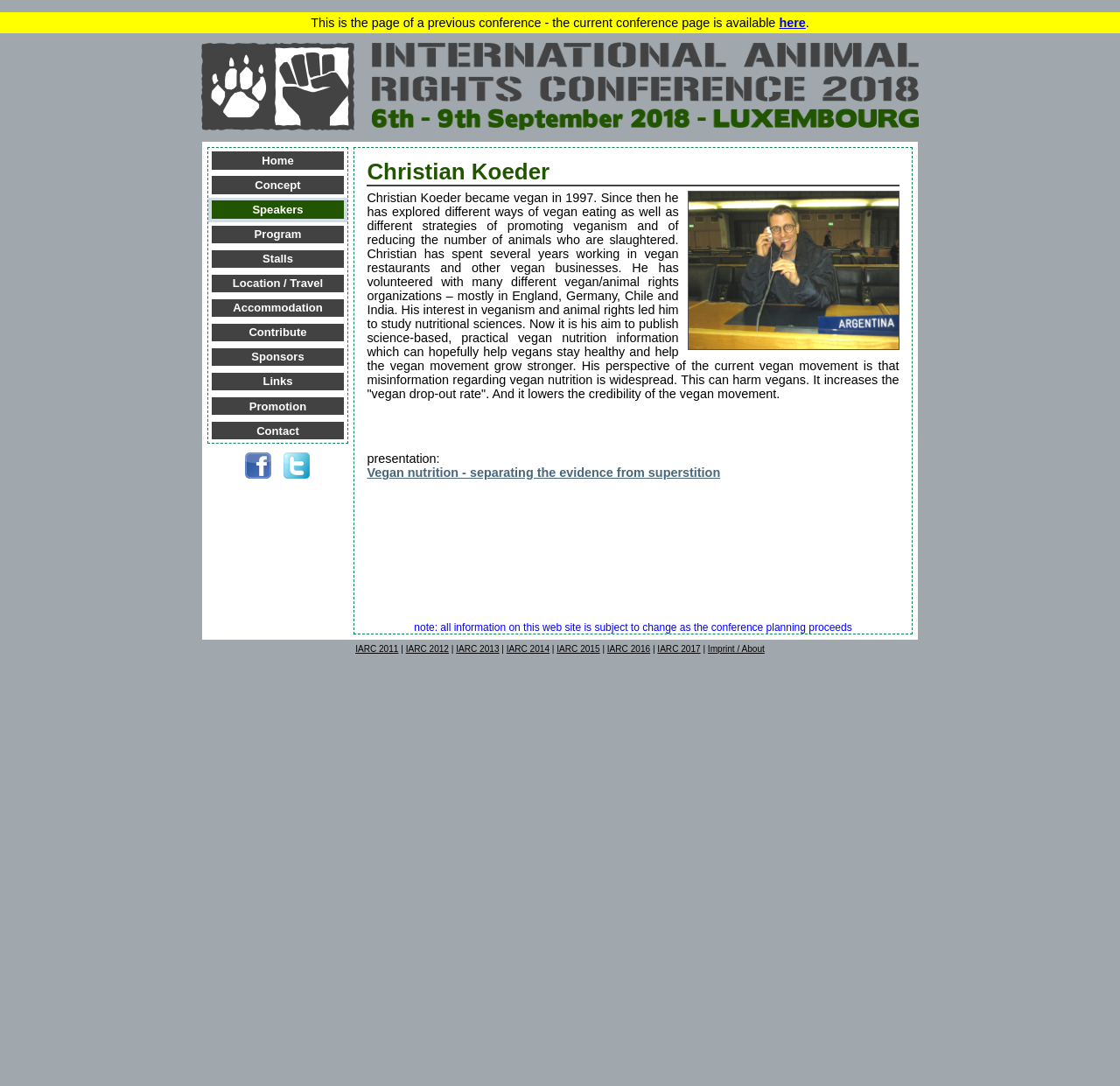How many previous conferences are listed? Using the information from the screenshot, answer with a single word or phrase.

7